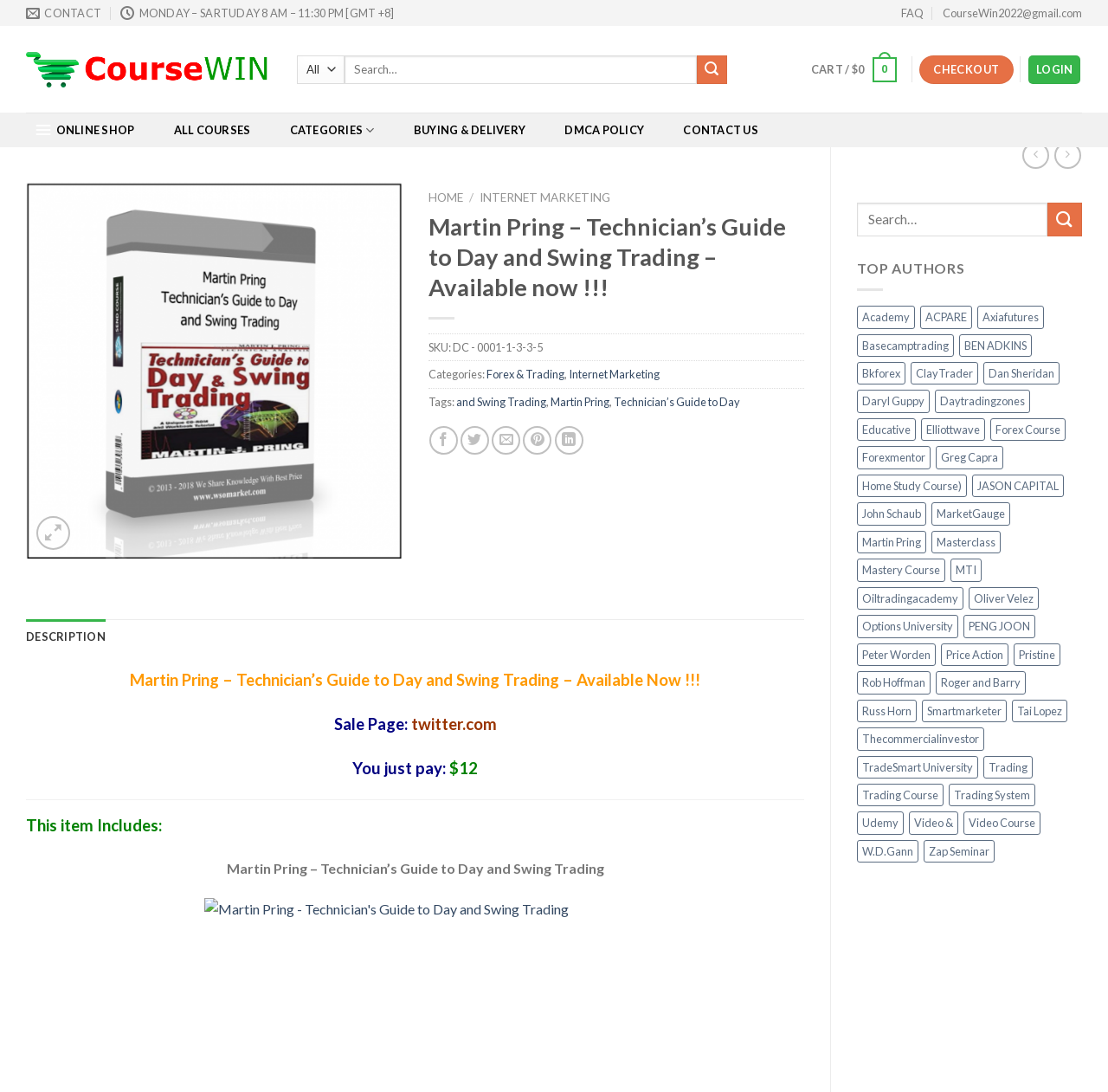Please identify the bounding box coordinates of where to click in order to follow the instruction: "Contact us".

[0.609, 0.103, 0.692, 0.135]